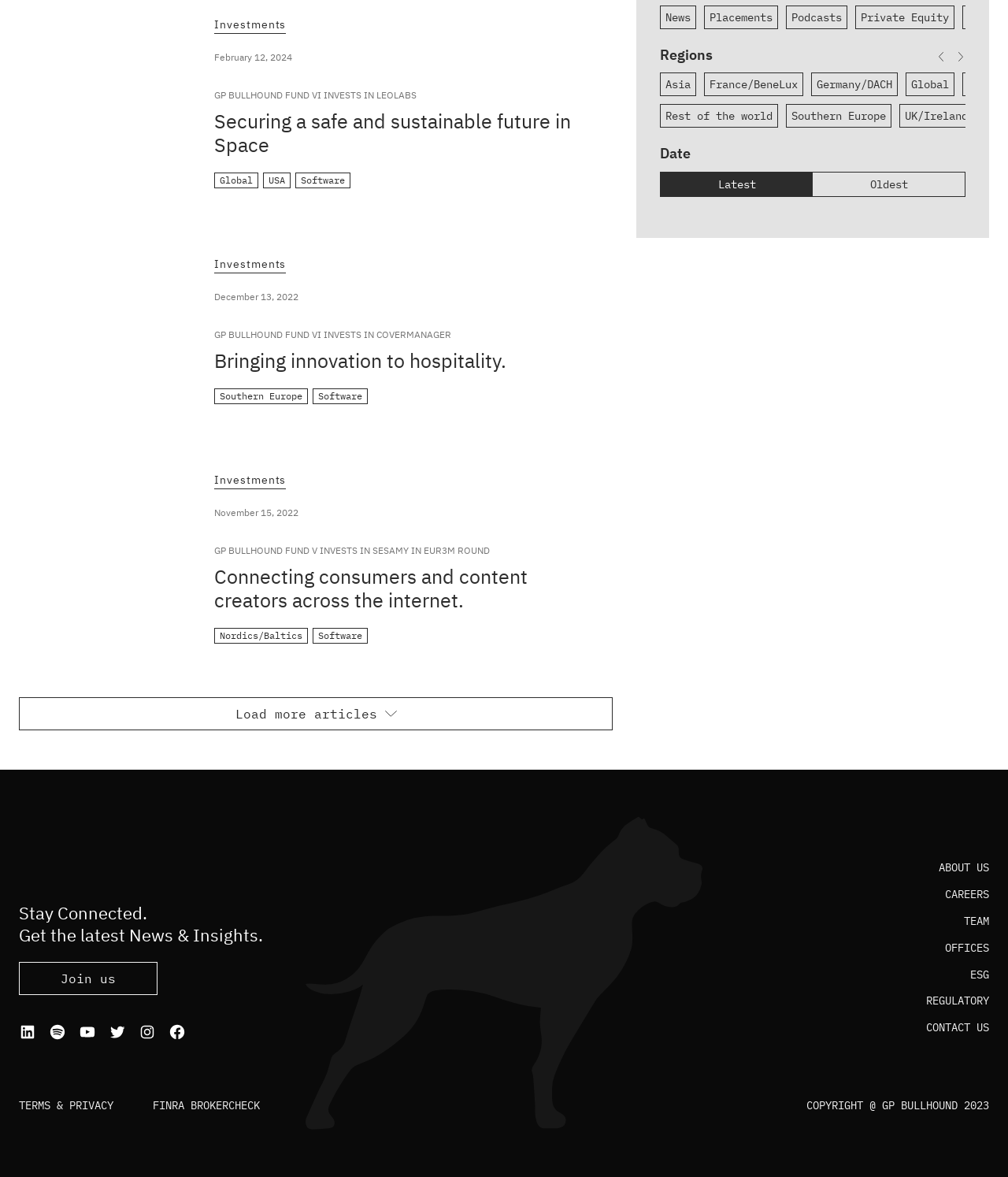Answer the question below with a single word or a brief phrase: 
How many regions are listed on the webpage?

11